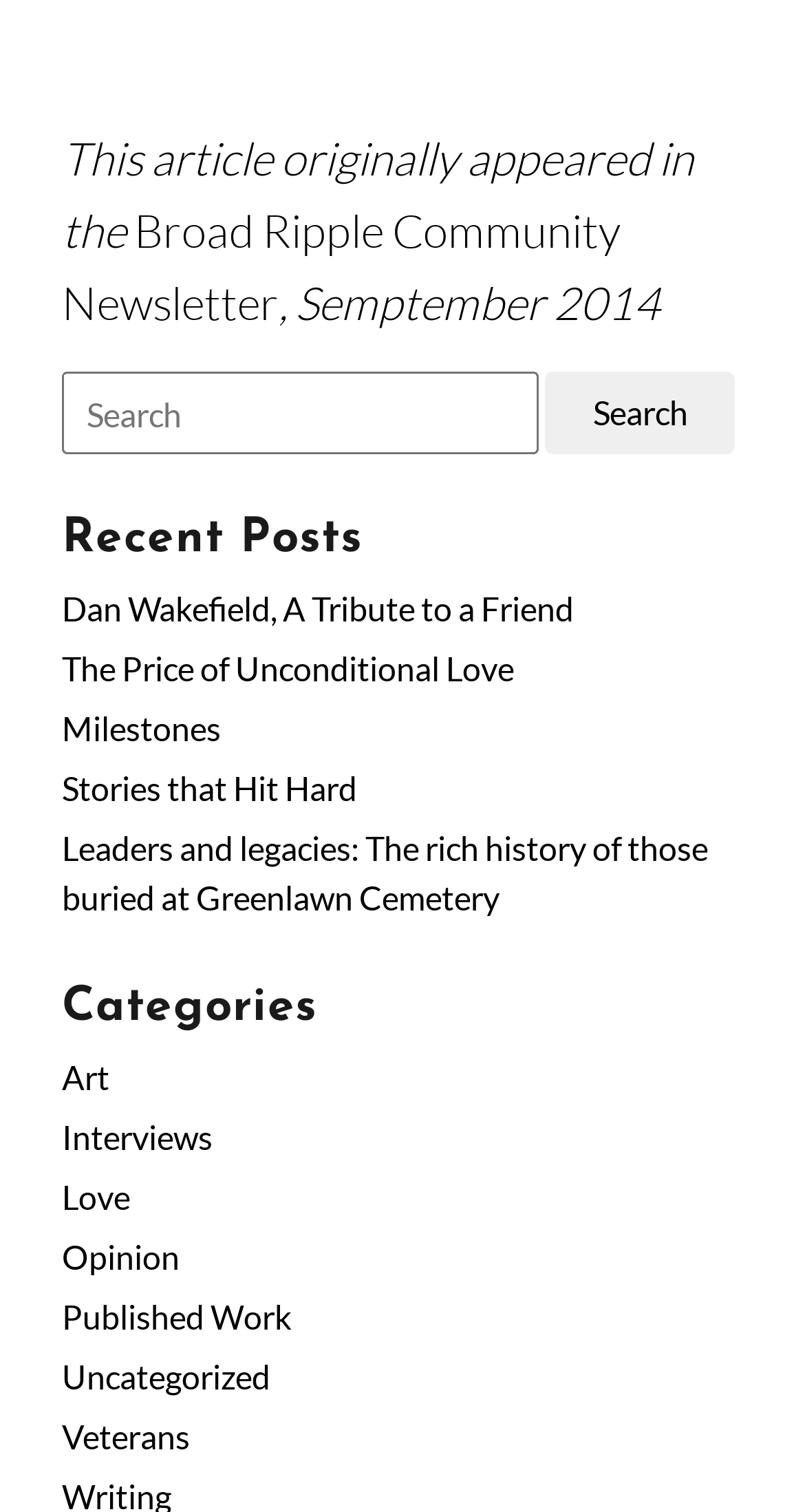How many categories are there?
Please provide a comprehensive answer based on the details in the screenshot.

I counted the number of links under the 'Categories' heading, which are 'Art', 'Interviews', 'Love', 'Opinion', 'Published Work', 'Uncategorized', and 'Veterans'.